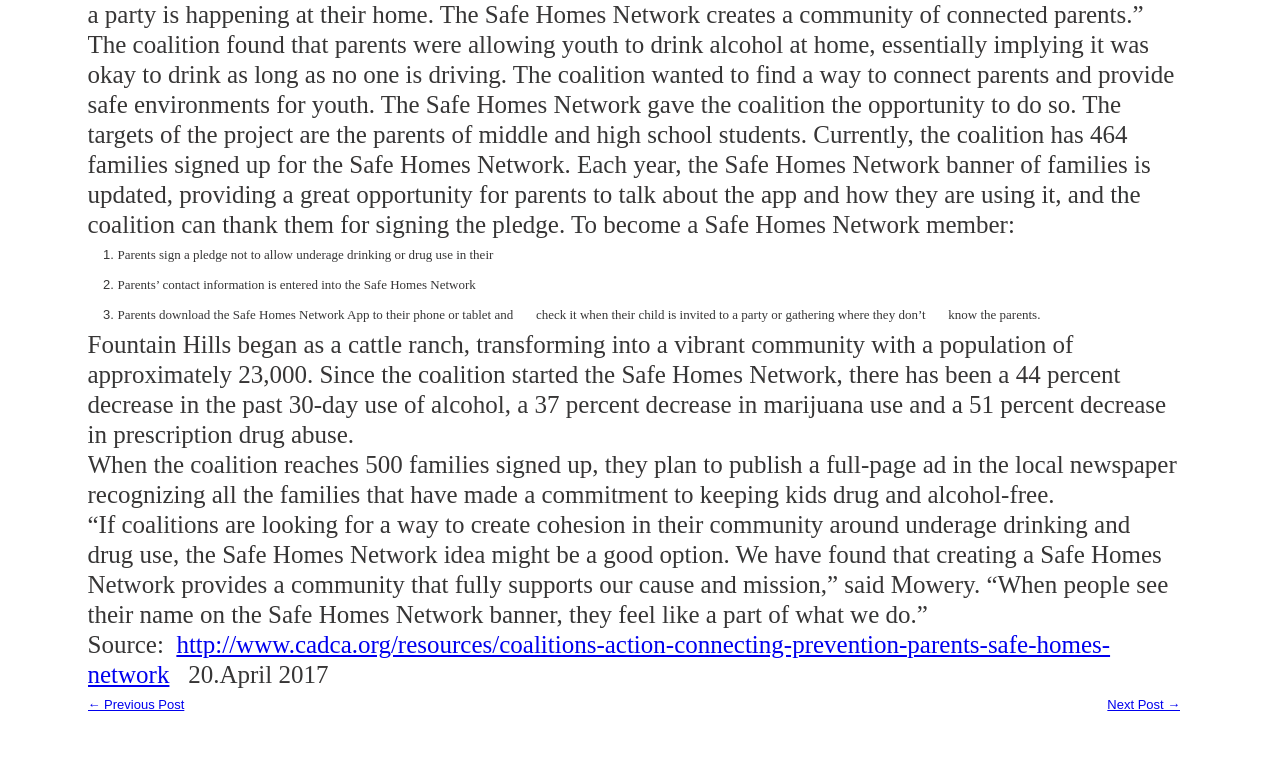Determine the bounding box coordinates of the UI element described below. Use the format (top-left x, top-left y, bottom-right x, bottom-right y) with floating point numbers between 0 and 1: The Beatles (Official)

None